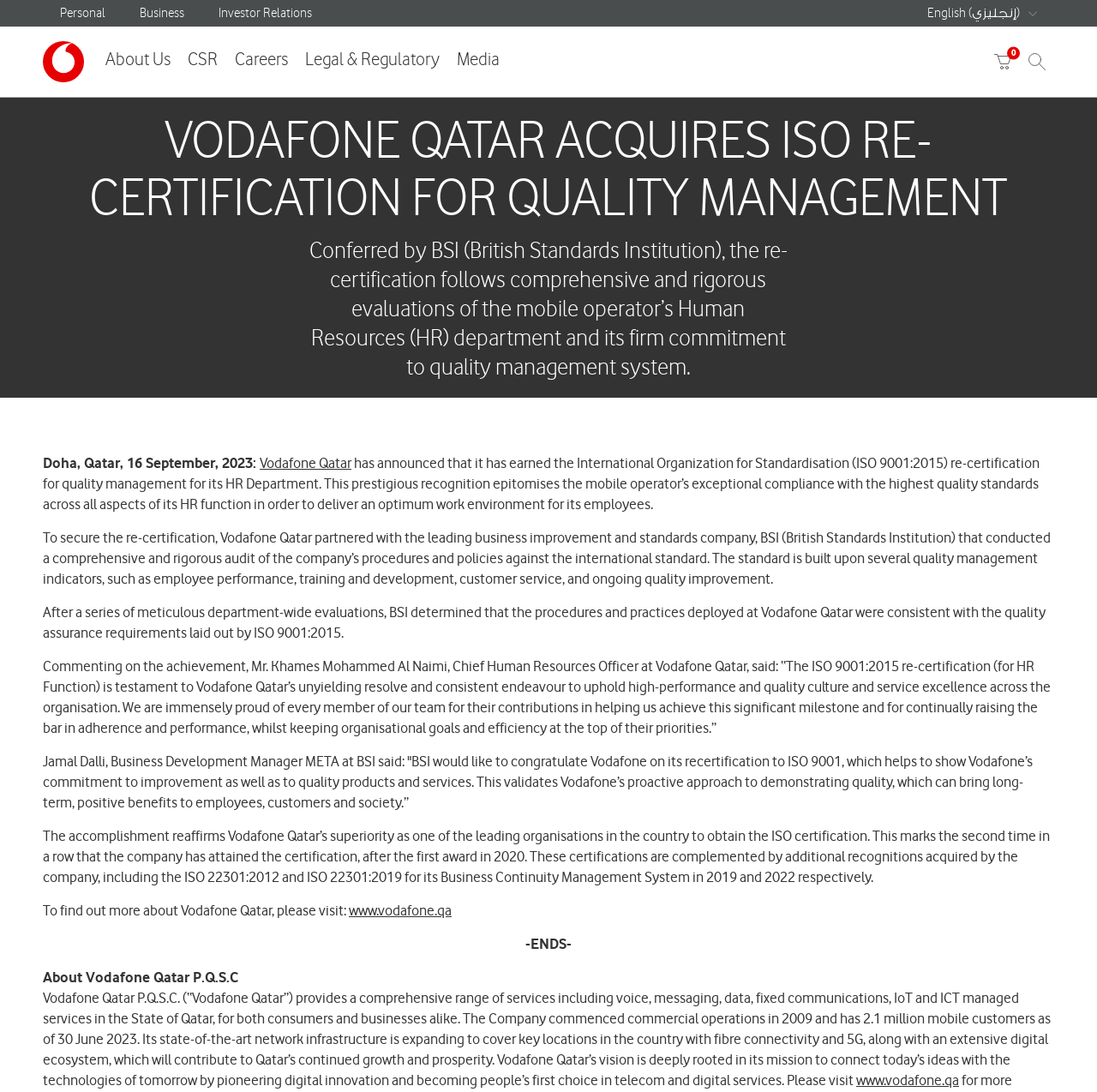Using the image as a reference, answer the following question in as much detail as possible:
What is the URL to find out more about Vodafone Qatar?

The answer can be found in the link 'www.vodafone.qa' which is mentioned in the StaticText 'To find out more about Vodafone Qatar, please visit:'